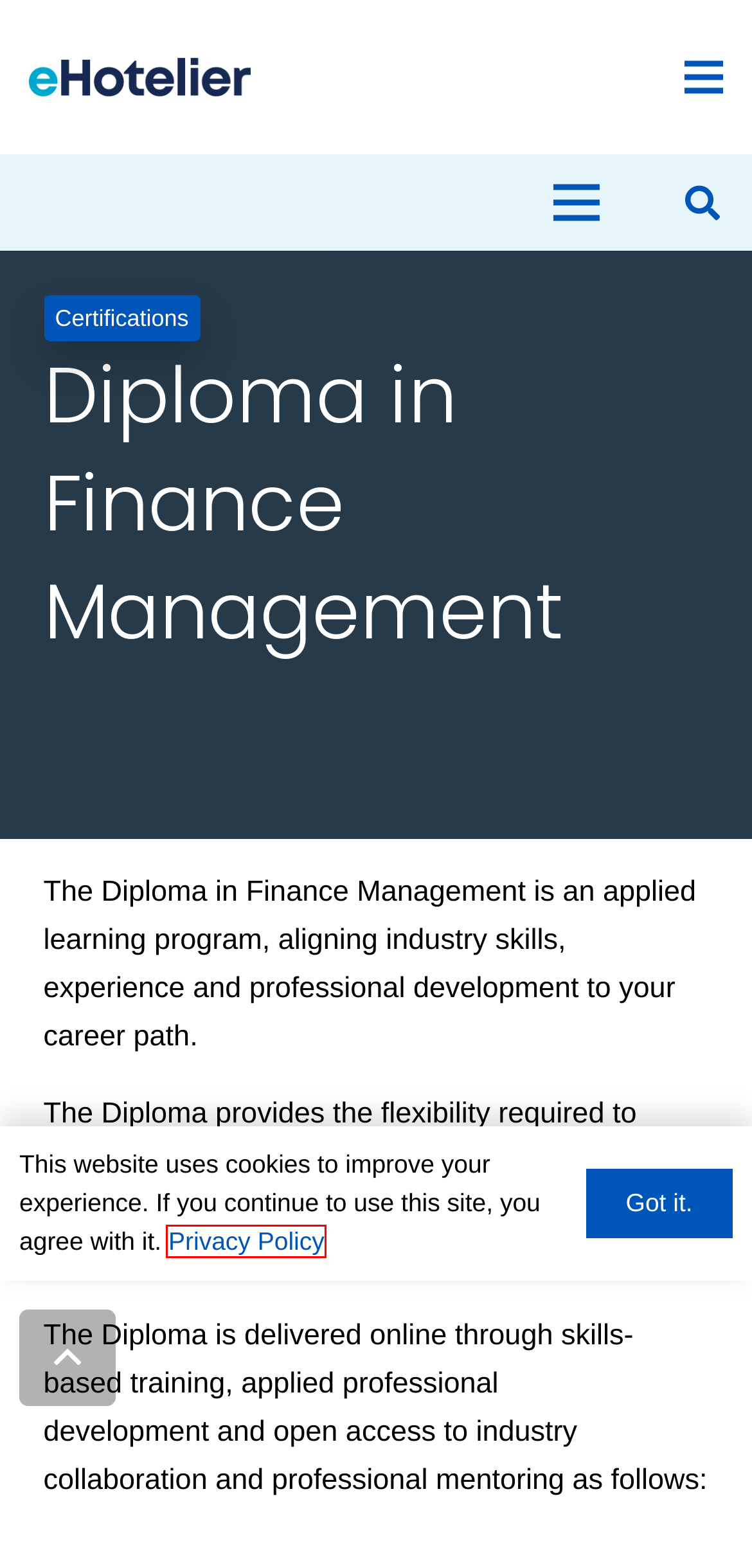You’re provided with a screenshot of a webpage that has a red bounding box around an element. Choose the best matching webpage description for the new page after clicking the element in the red box. The options are:
A. Manage Finances - eHotelier Academy
B. Hotel Purchasing - Control Stock - eHotelier Academy
C. We are a leading provider of hotel training. About eHotelier.
D. My Account  - eHotelier Academy
E. Privacy Policy
F. Hotel team pricing  - eHotelier Academy
G. Handling Customer Card Payments Securely - eHotelier Academy
H. Cart  - eHotelier Academy

E